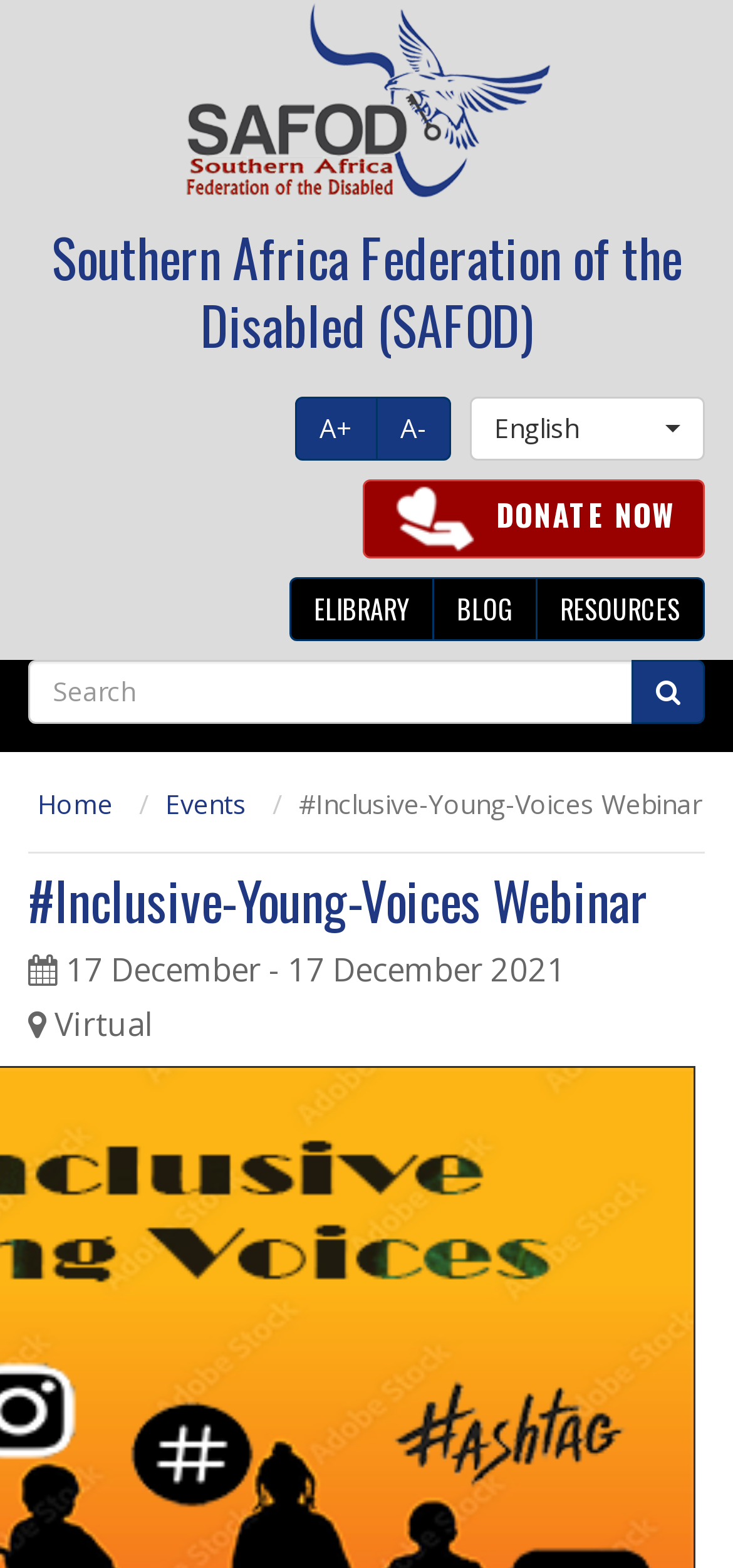Explain the webpage's design and content in an elaborate manner.

The webpage is about the Southern Africa Federation of the Disabled (SAFOD). At the top left, there is a logo image. Next to it, there is a heading that displays the full name of the organization. Below the logo, there is a button to select the language, currently set to English. 

To the right of the language button, there is a group of links to adjust the font size, with options to increase or decrease the size. Below this group, there is a prominent call-to-action button to "DONATE NOW". 

On the same horizontal level, there are three links to access different sections of the website: "ELIBRARY", "BLOG", and "RESOURCES". 

Below these links, there is a search bar that spans across the page, with a text box to input search queries and a search button with a magnifying glass icon. 

On the left side of the page, there is a navigation menu with links to "Home" and "Events". Below the navigation menu, there is a heading and a static text that announces an upcoming webinar, "#Inclusive-Young-Voices Webinar", scheduled to take place on 17 December 2021, virtually.